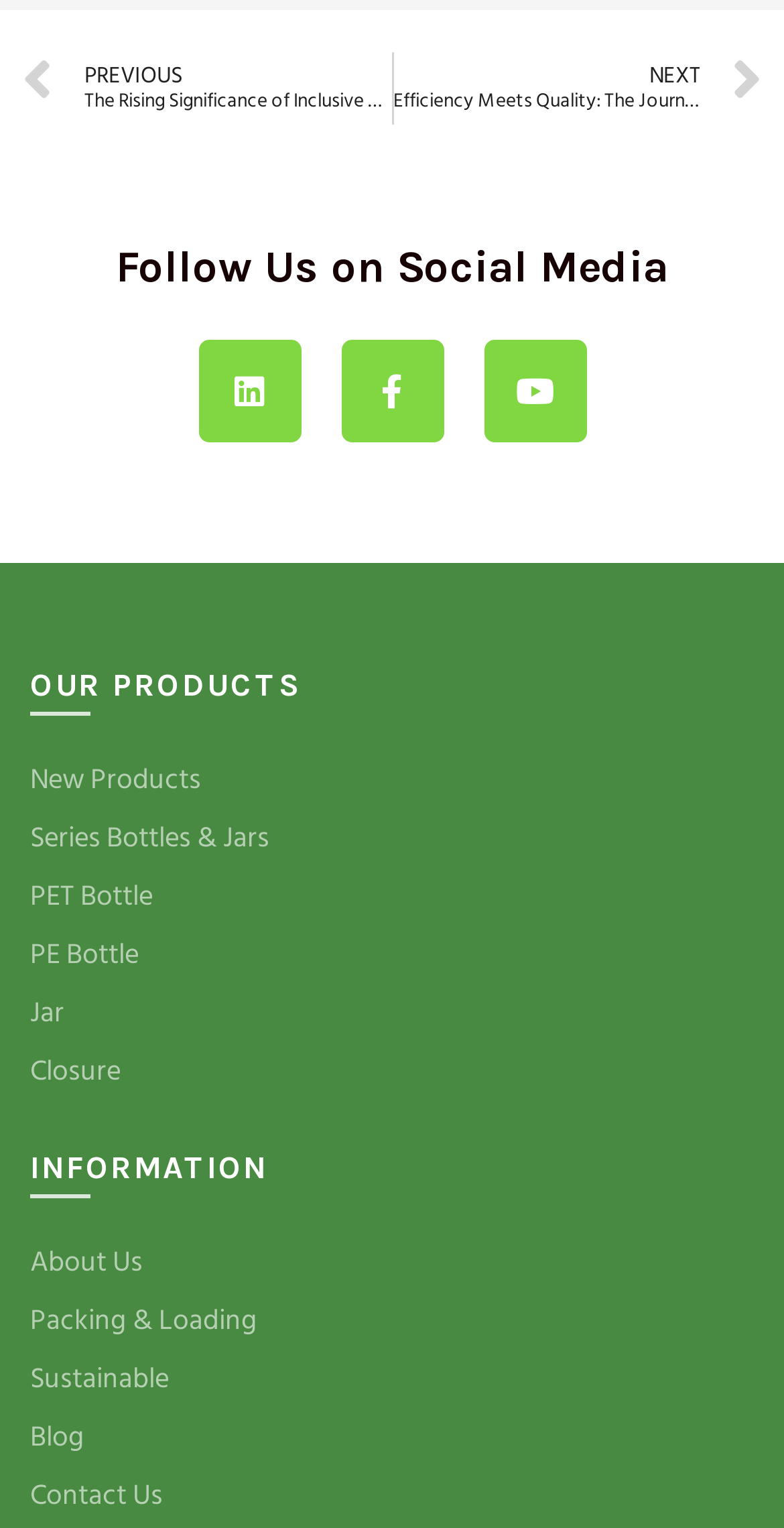Determine the bounding box coordinates of the clickable area required to perform the following instruction: "Read the 'Blog'". The coordinates should be represented as four float numbers between 0 and 1: [left, top, right, bottom].

[0.038, 0.928, 0.108, 0.955]